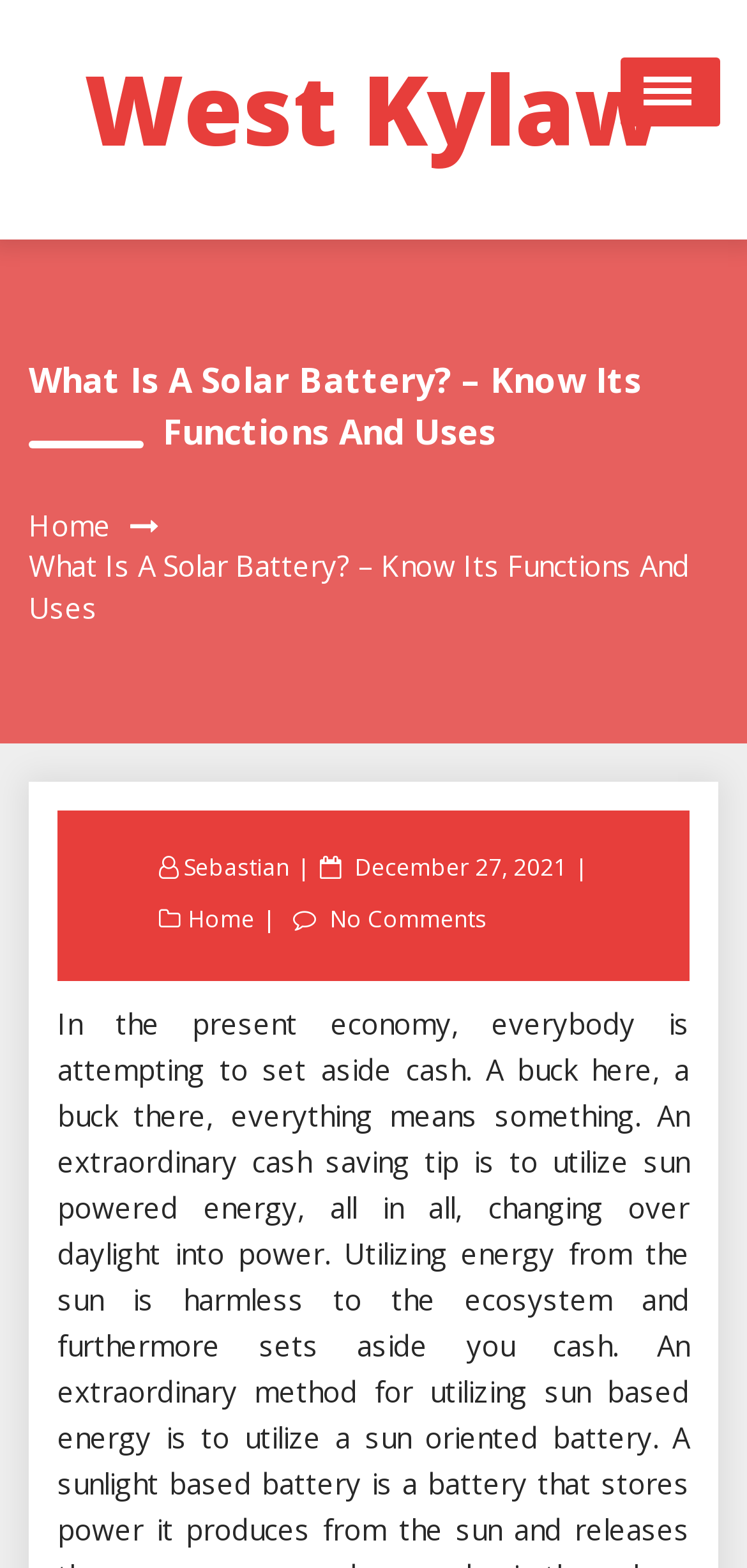What is the topic of the current article?
Using the picture, provide a one-word or short phrase answer.

Solar Battery